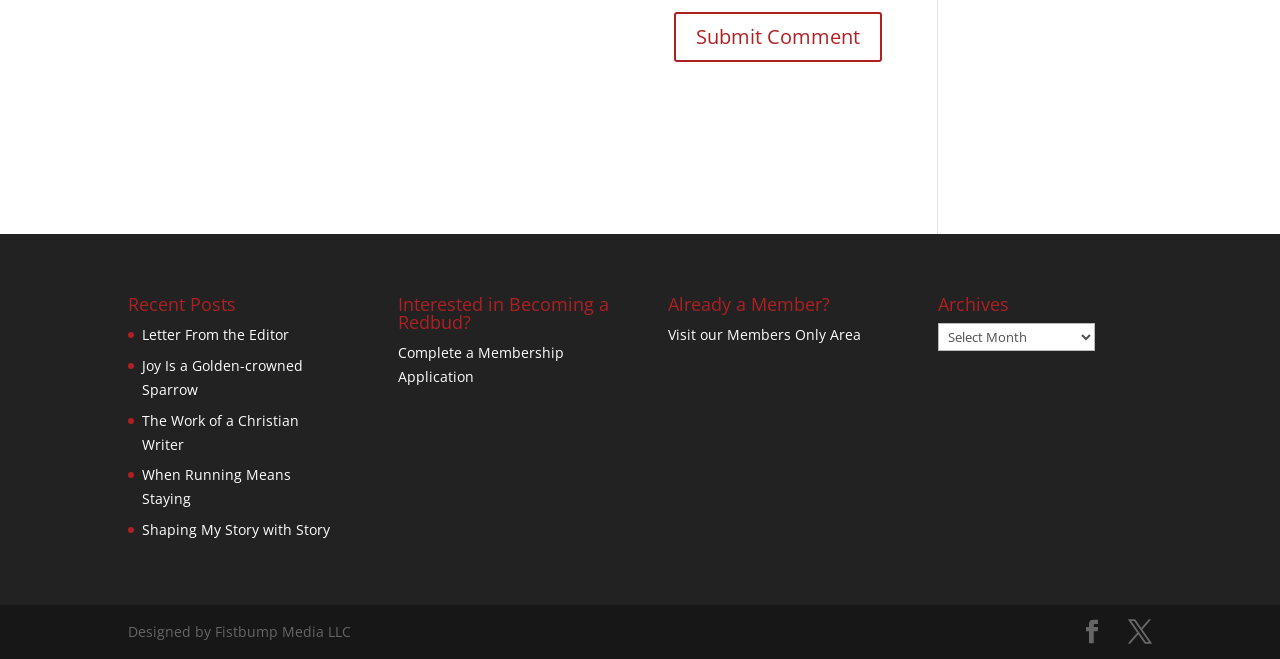Please determine the bounding box coordinates of the section I need to click to accomplish this instruction: "Visit the members only area".

[0.522, 0.494, 0.673, 0.523]